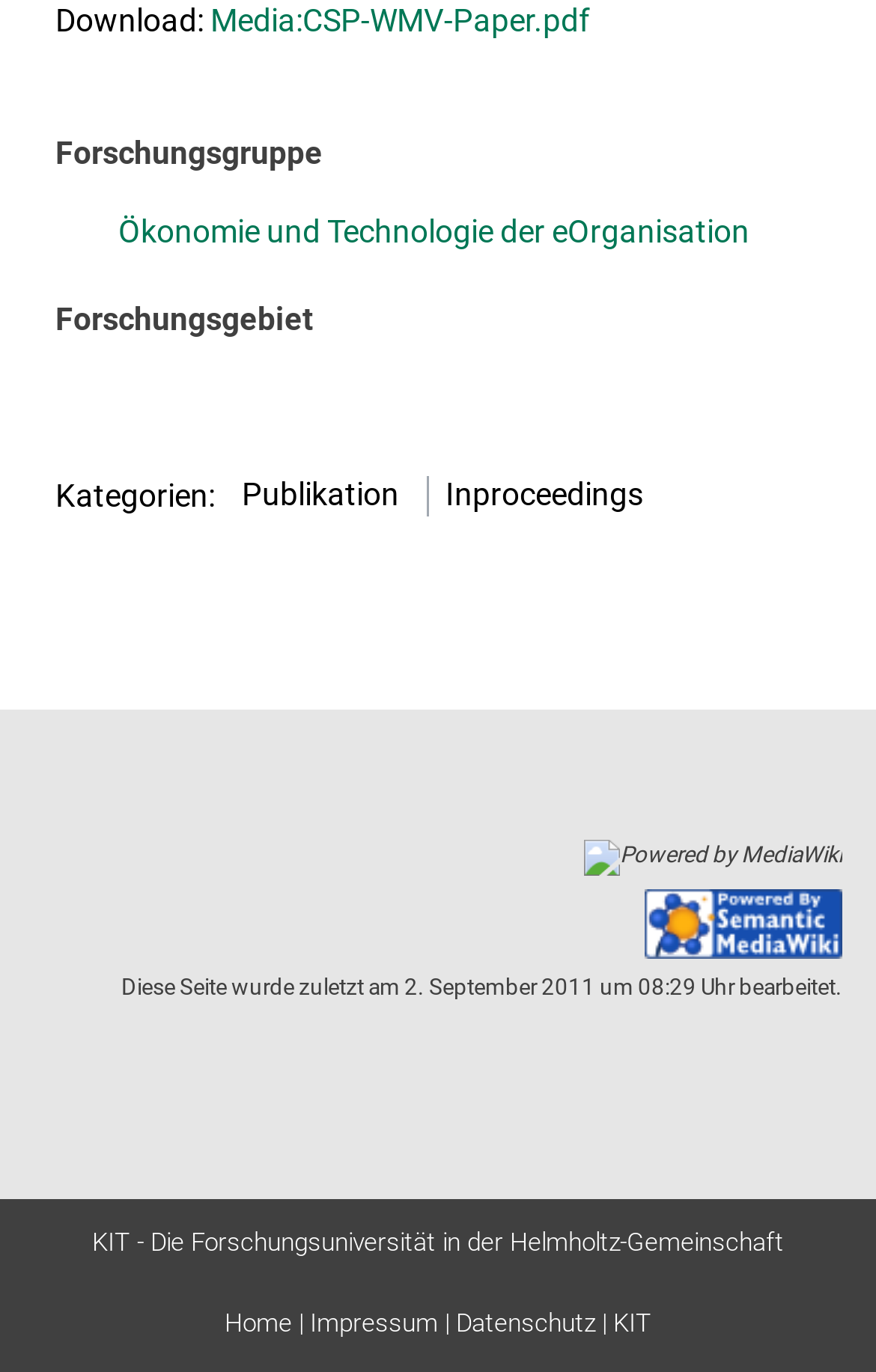Determine the bounding box coordinates of the clickable region to execute the instruction: "view the impressum". The coordinates should be four float numbers between 0 and 1, denoted as [left, top, right, bottom].

[0.354, 0.955, 0.5, 0.976]